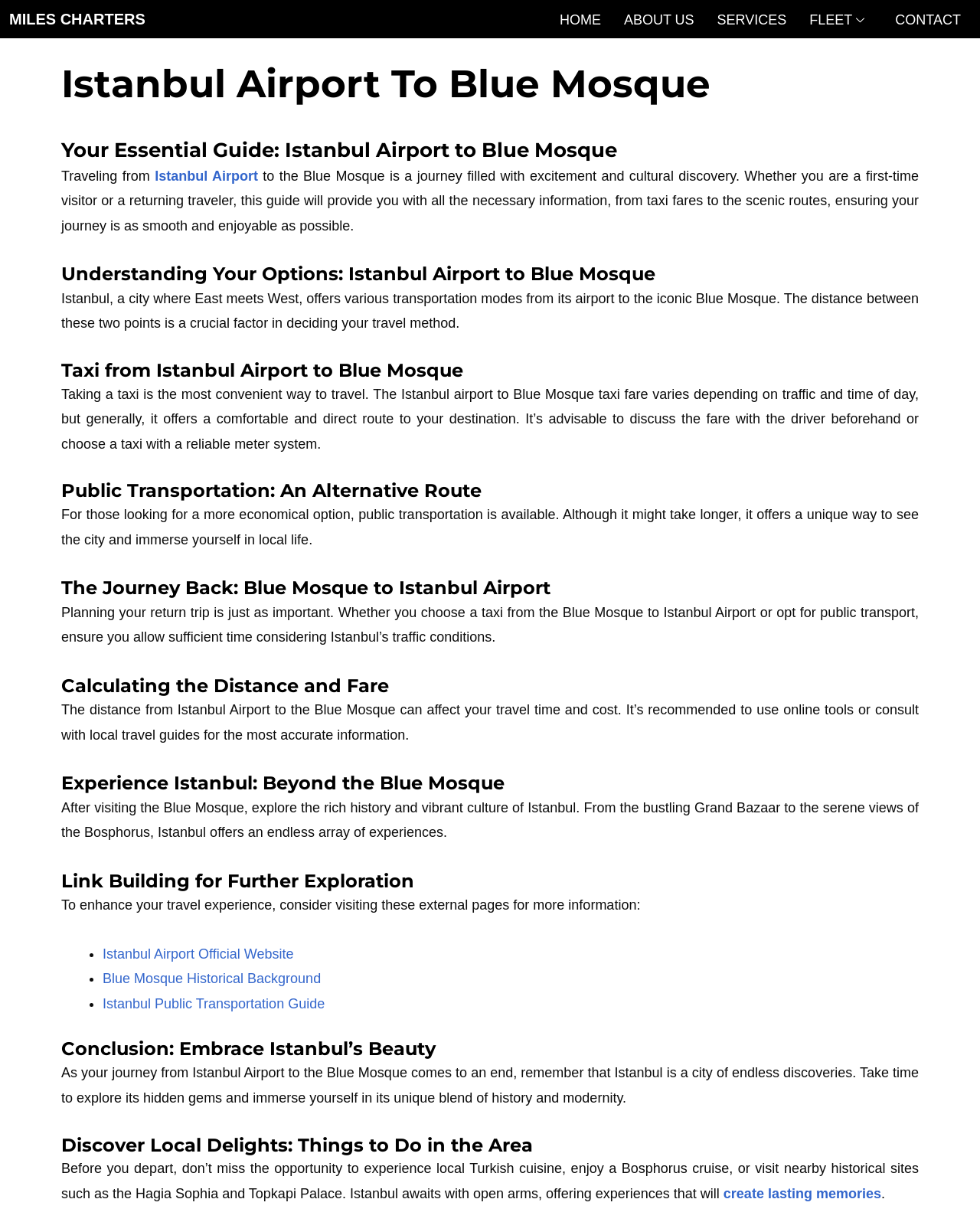Please identify the bounding box coordinates of the element that needs to be clicked to execute the following command: "Click the link to go to the home page". Provide the bounding box using four float numbers between 0 and 1, formatted as [left, top, right, bottom].

[0.559, 0.006, 0.625, 0.027]